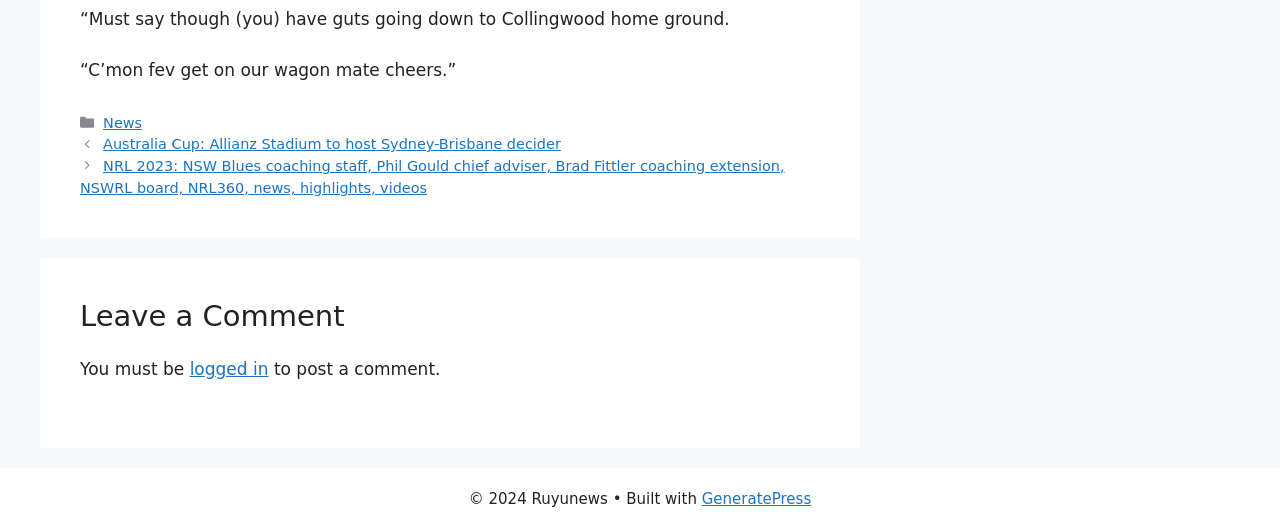How many links are in the footer?
Please utilize the information in the image to give a detailed response to the question.

I counted the links in the footer section, which are 'News', 'Posts', and 'GeneratePress', so there are 3 links in total.